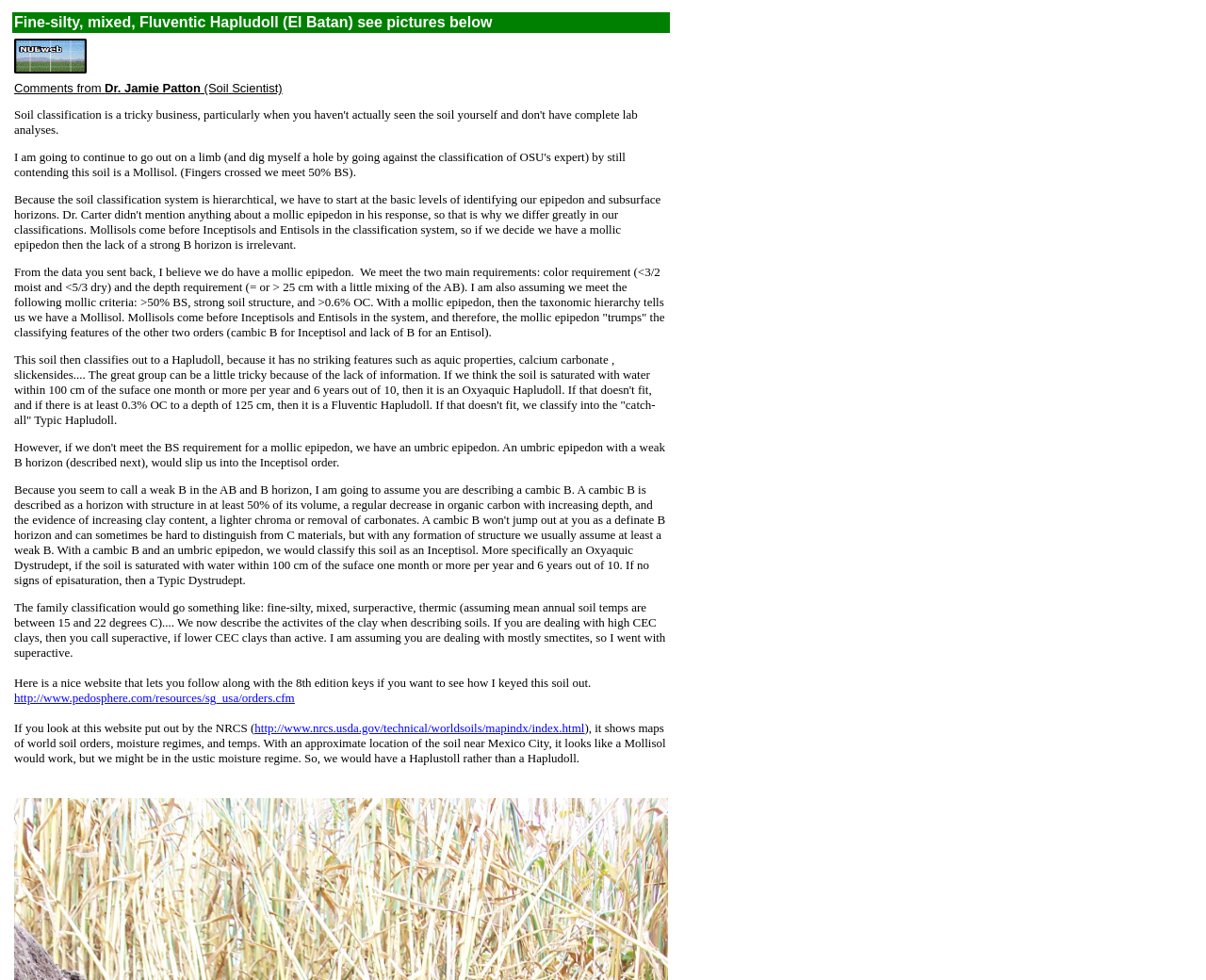Please answer the following question using a single word or phrase: What is the website for Nitrogen Use Efficiency?

Nitrogen Use Efficiency Web